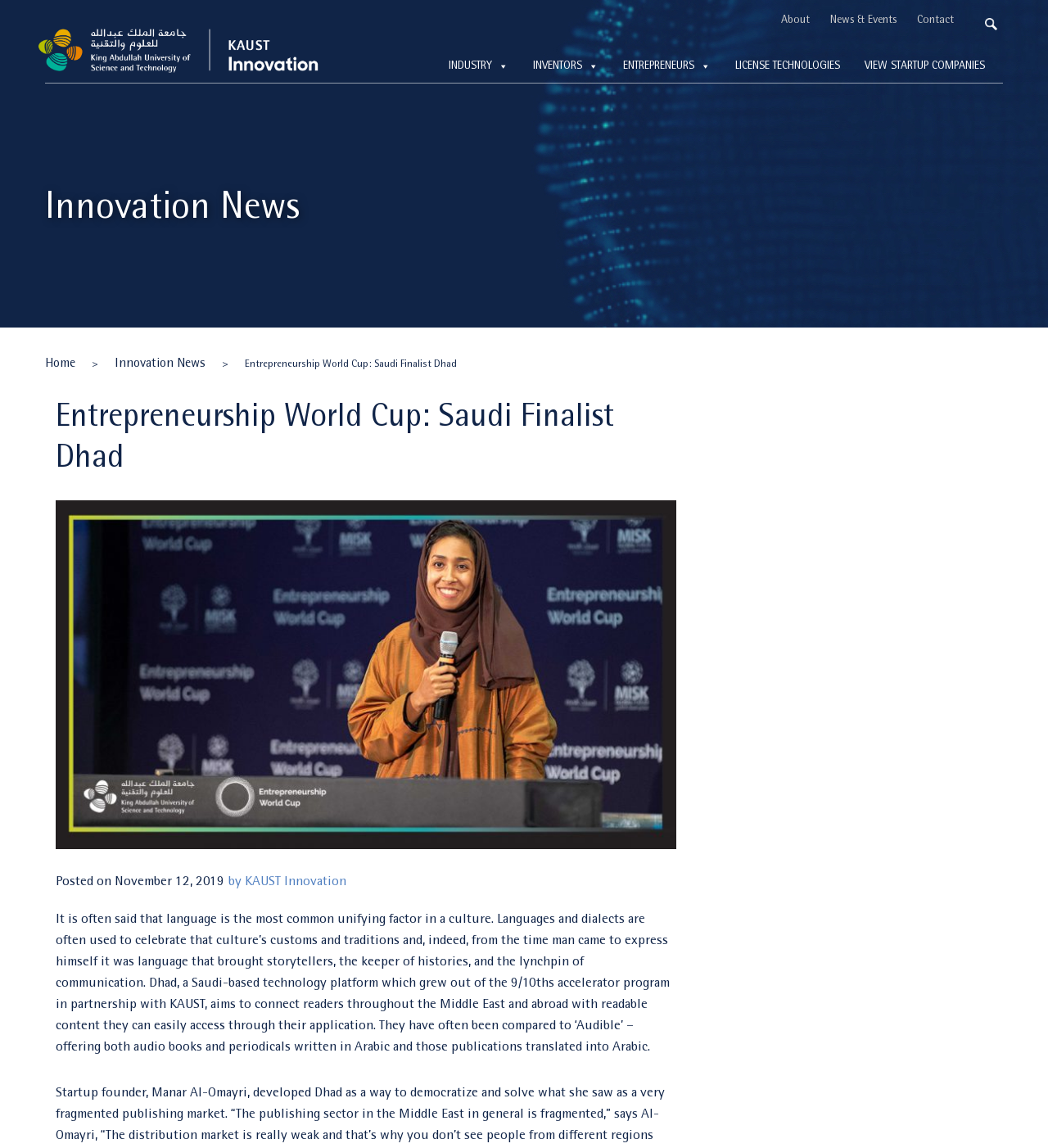Create a detailed description of the webpage's content and layout.

The webpage appears to be an article page from KAUST Innovation, with a focus on entrepreneurship and innovation news. At the top, there is a navigation menu with links to "About", "News & Events", and "Contact", followed by a search box. 

To the left of the navigation menu, there is a logo or icon, accompanied by a link. Below the navigation menu, there are several links categorized into sections, including "INDUSTRY", "INVENTORS", "ENTREPRENEURS", and "LICENSE TECHNOLOGIES", with a "VIEW STARTUP COMPANIES" link at the end.

The main content of the page is divided into two sections. The first section has a heading "Innovation News" and contains a link to "Home" and a breadcrumb trail indicating the current page is "Innovation News". The second section has a heading "Entrepreneurship World Cup: Saudi Finalist Dhad" and contains the main article content. 

The article discusses Dhad, a Saudi-based technology platform that aims to connect readers with readable content in Arabic. The platform is compared to Audible, offering audio books and periodicals in Arabic. The article also mentions that Dhad grew out of the 9/10ths accelerator program in partnership with KAUST. 

At the top of the article, there is a time stamp indicating the article was posted on November 12, 2019, and attributed to KAUST Innovation.